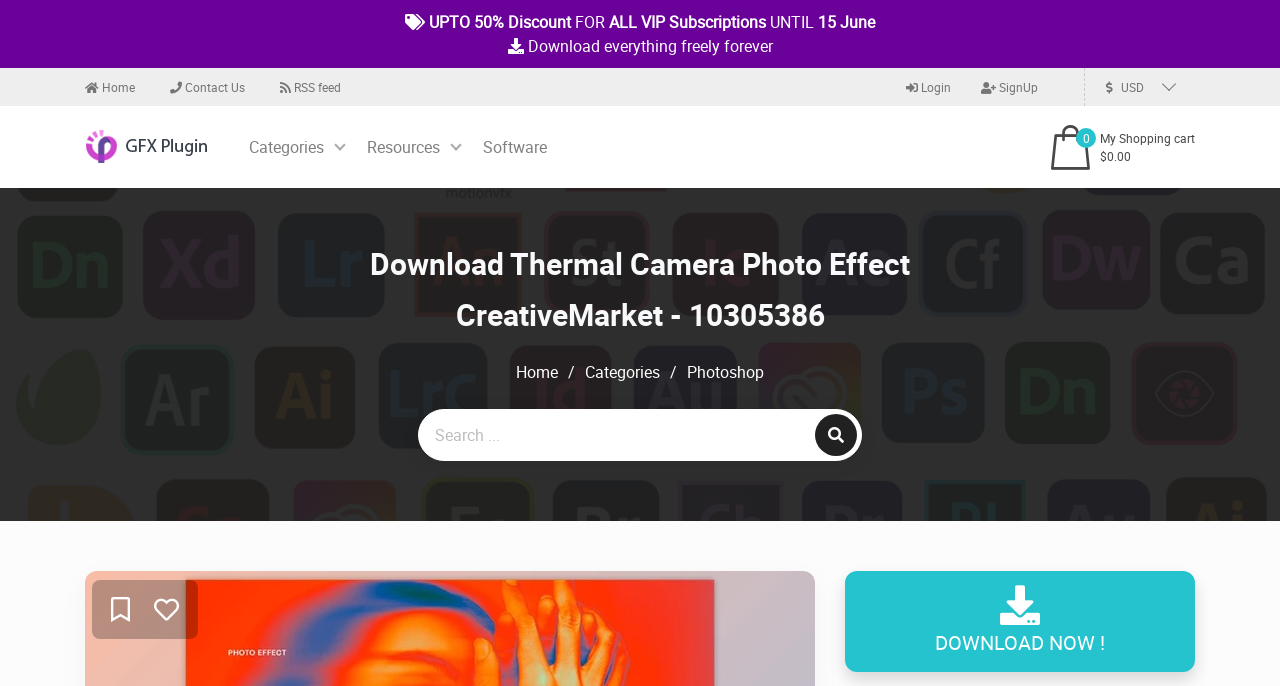Please identify the bounding box coordinates of the element that needs to be clicked to execute the following command: "Search in categories". Provide the bounding box using four float numbers between 0 and 1, formatted as [left, top, right, bottom].

[0.177, 0.185, 0.265, 0.243]